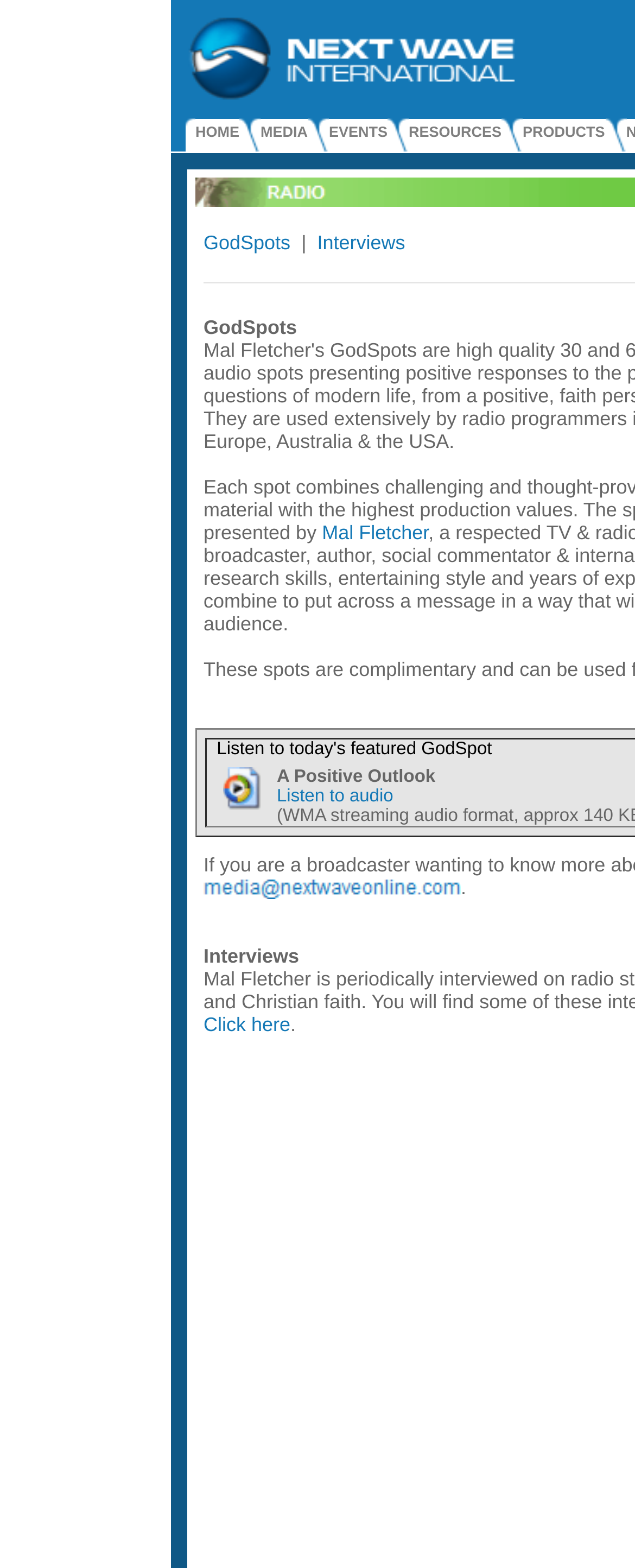What is the text of the link below the 'GodSpots' link?
From the screenshot, provide a brief answer in one word or phrase.

Interviews